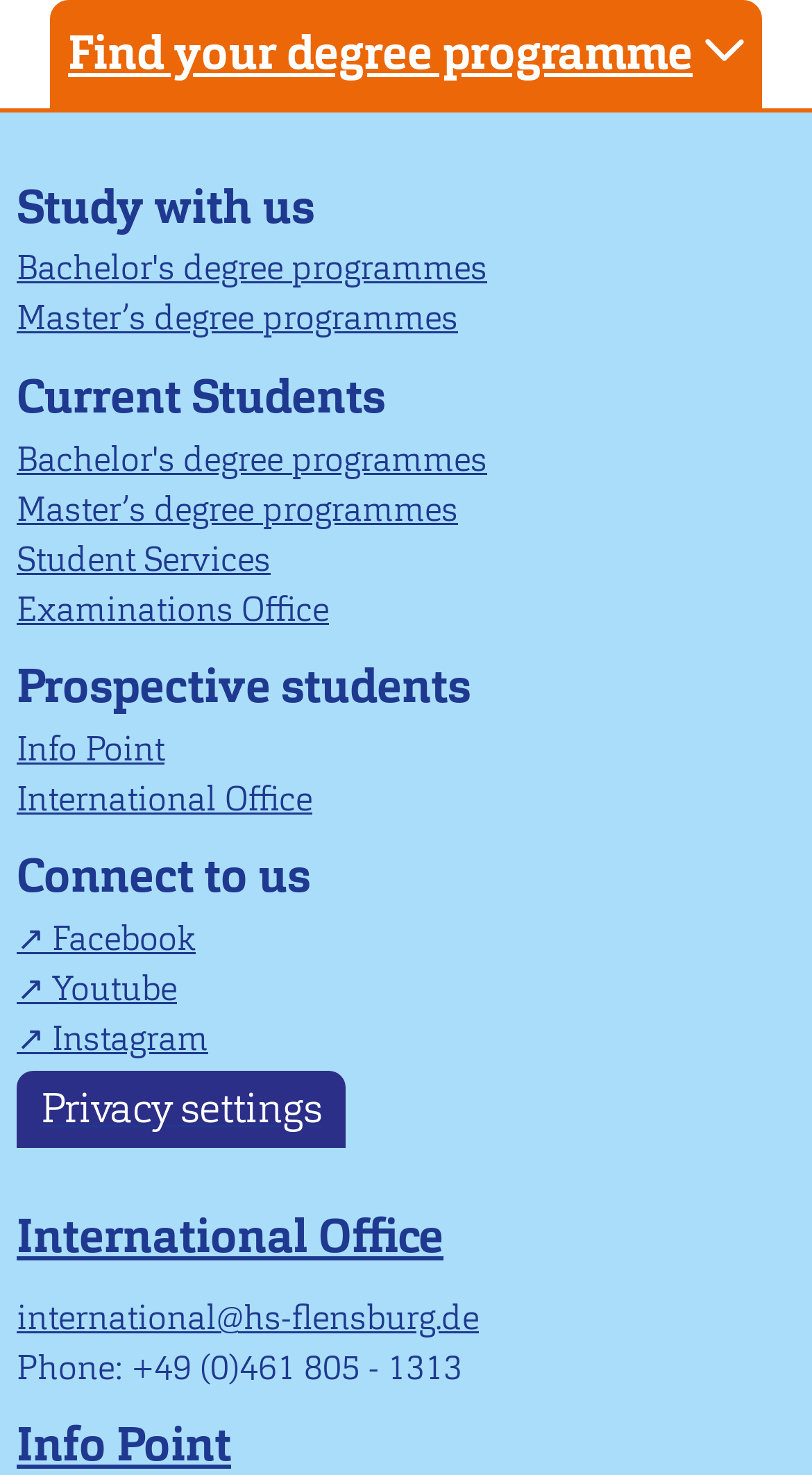What is the phone number of the International Office?
Answer the question with a single word or phrase by looking at the picture.

+49 (0)461 805 - 1313